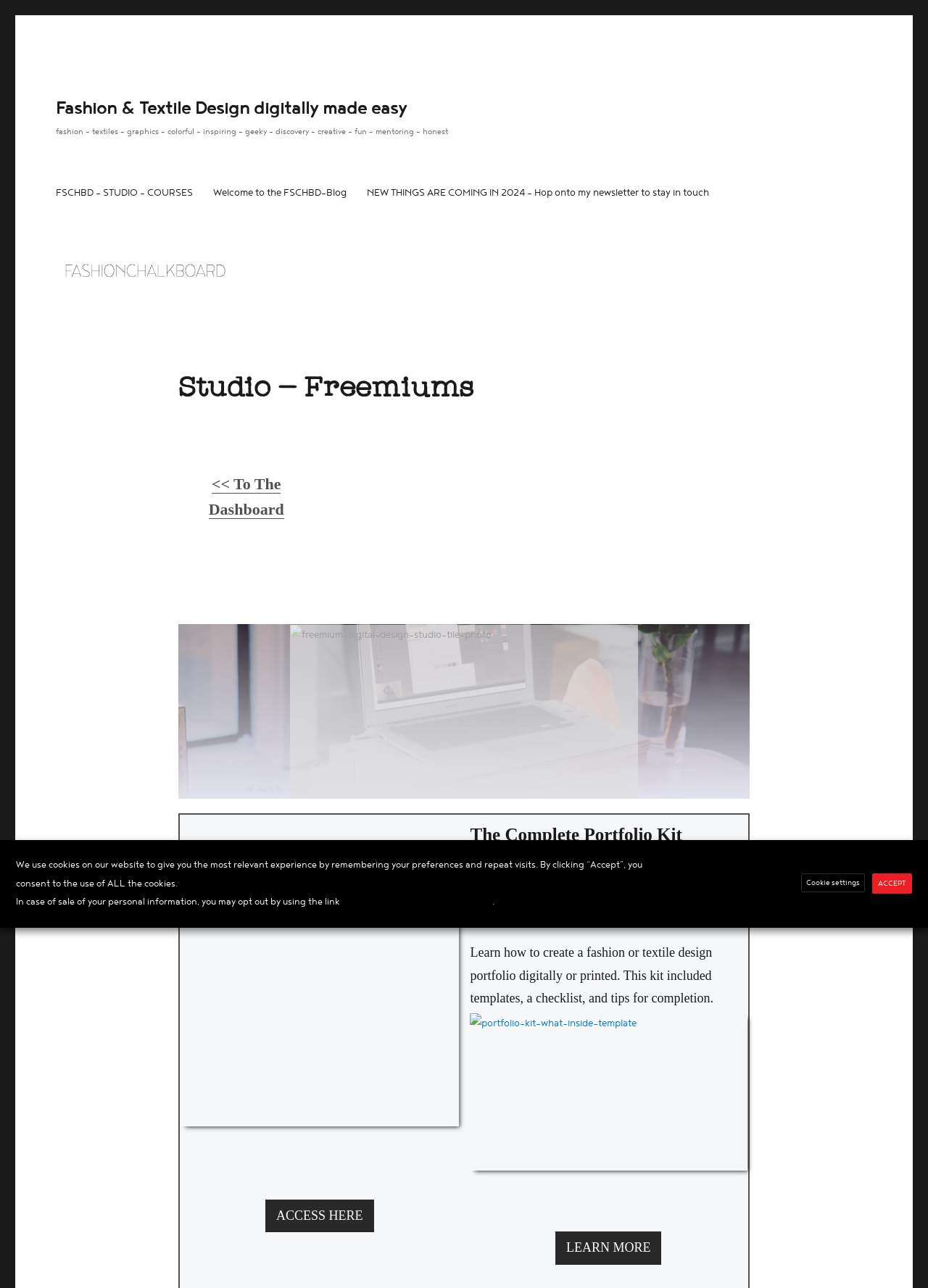Answer the following inquiry with a single word or phrase:
What is the purpose of the portfolio kit?

To create a fashion or textile design portfolio